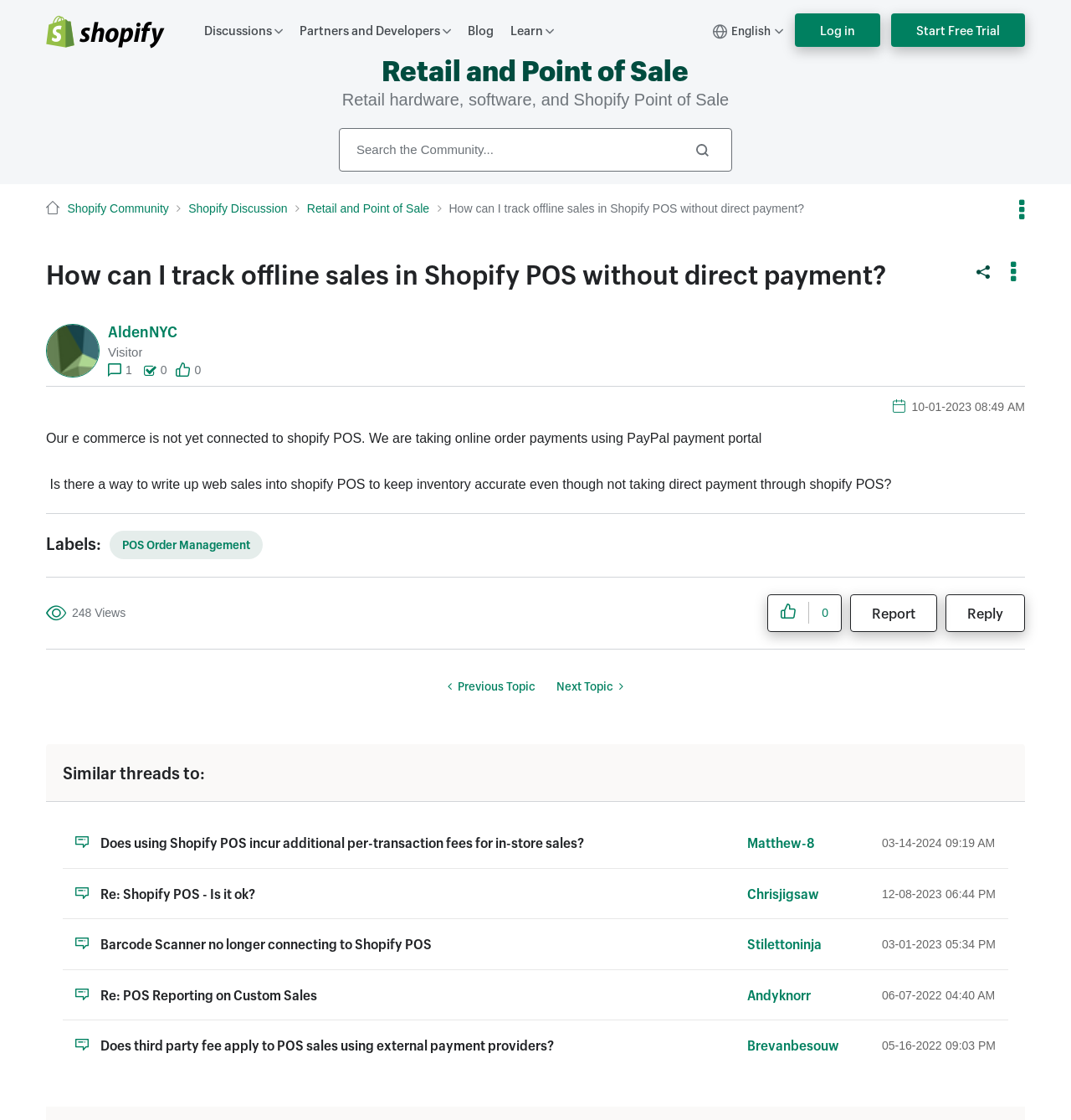Construct a thorough caption encompassing all aspects of the webpage.

This webpage is a discussion forum on Shopify Community, specifically focused on the topic "How can I track offline sales in Shopify POS without direct payment?" The page has a navigation bar at the top with links to "Discussions", "Partners and Developers", "Blog", and "Learn". There is also a search bar and a button to log in or start a free trial.

Below the navigation bar, there is a breadcrumb trail showing the current topic and its categories. The main content of the page is a discussion thread, with the original post at the top. The post is from a user named AldenNYC, who is a visitor, and it asks about tracking offline sales in Shopify POS without direct payment. The post has an option to show more options, and there is a button to reply to the post.

Below the original post, there are details about the post, including the date and time it was posted, and the number of views. There are also links to report the post or give it likes.

The page also shows similar threads to the current topic, with links to other discussions on related topics. Each similar thread has an image, a title, and information about the author and the date it was posted.

Overall, the page is a discussion forum where users can ask questions and share information about Shopify POS and related topics.